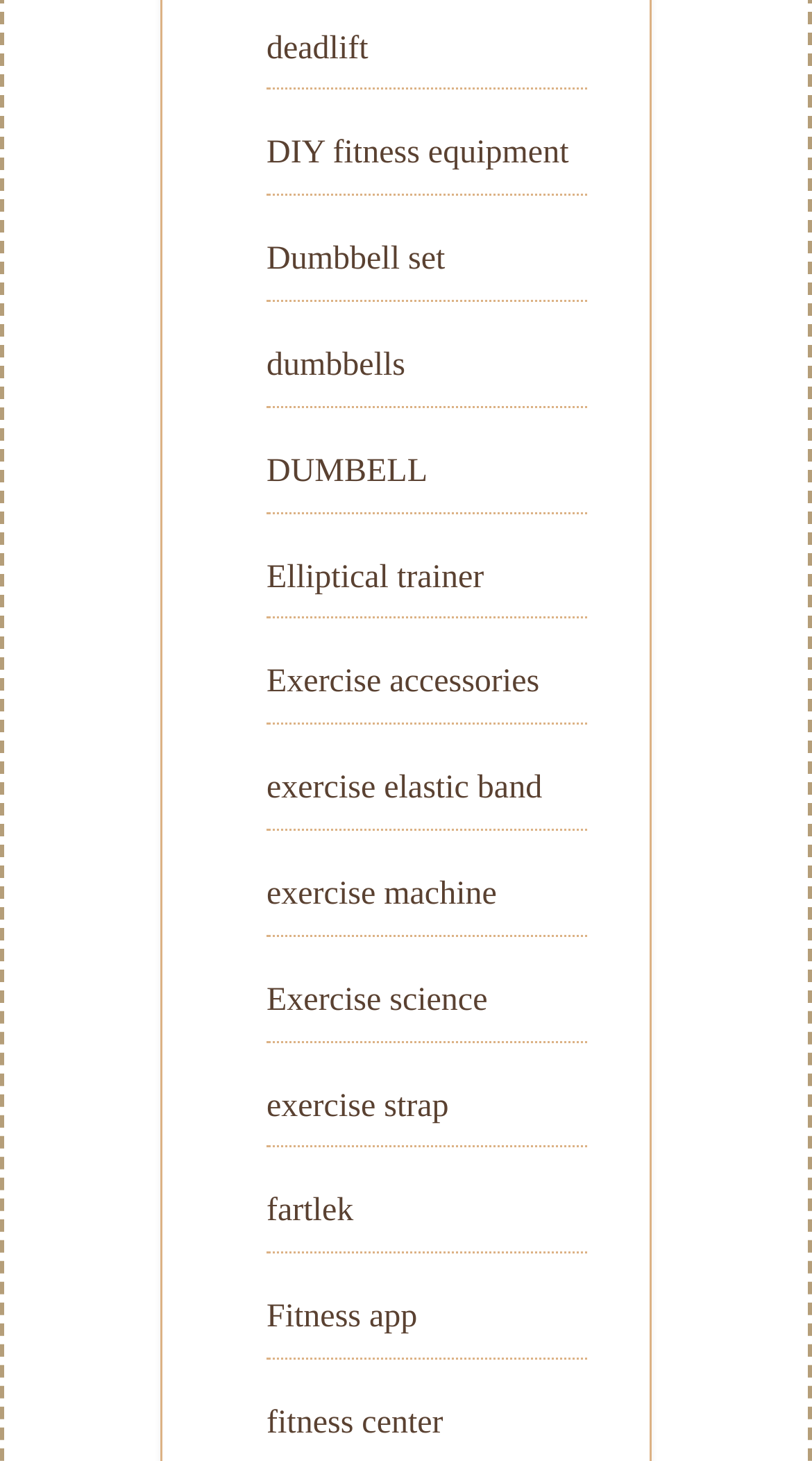Are there any links related to running?
Using the information from the image, give a concise answer in one word or a short phrase.

Yes